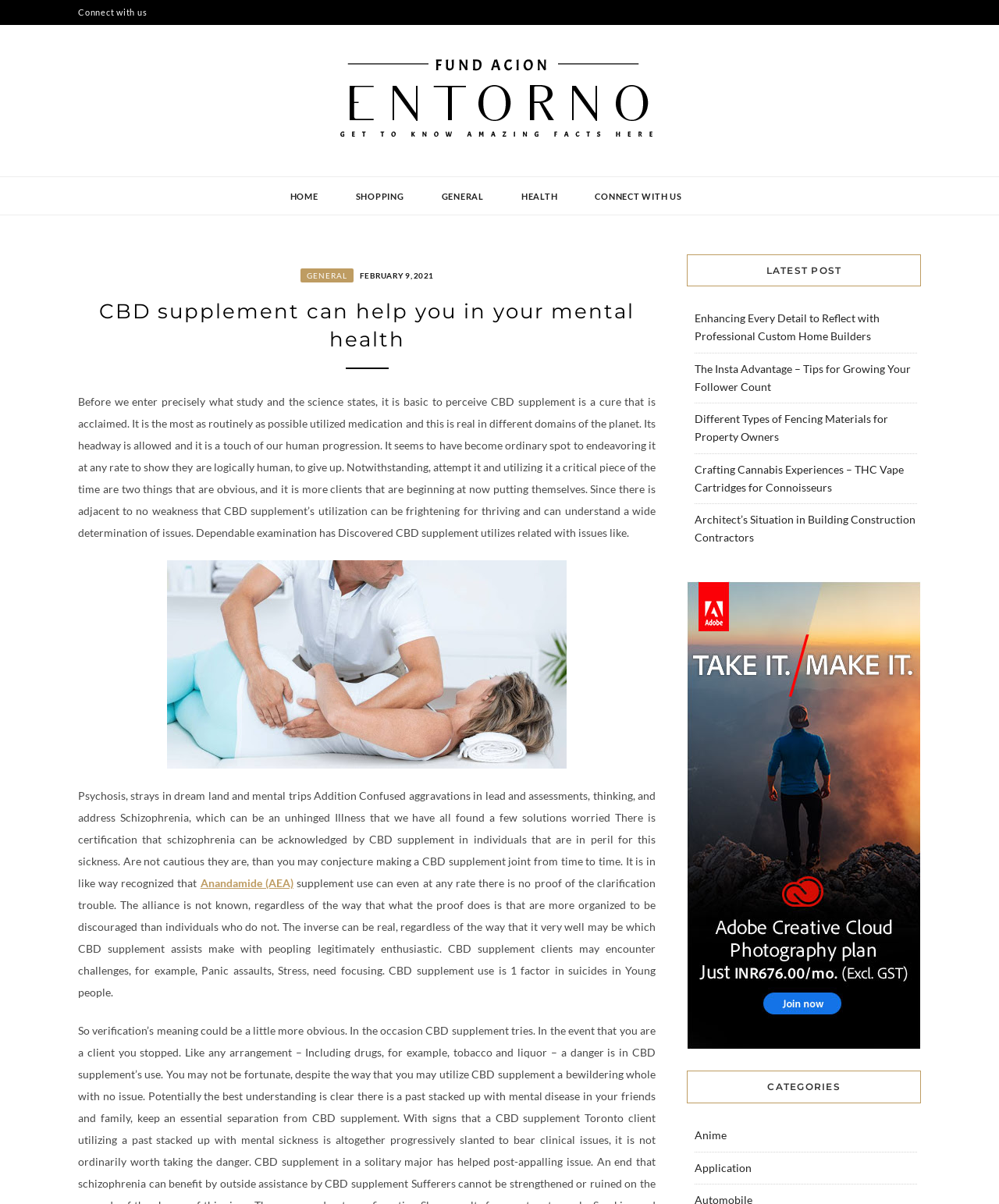Using a single word or phrase, answer the following question: 
What is the topic of the main article?

CBD supplement